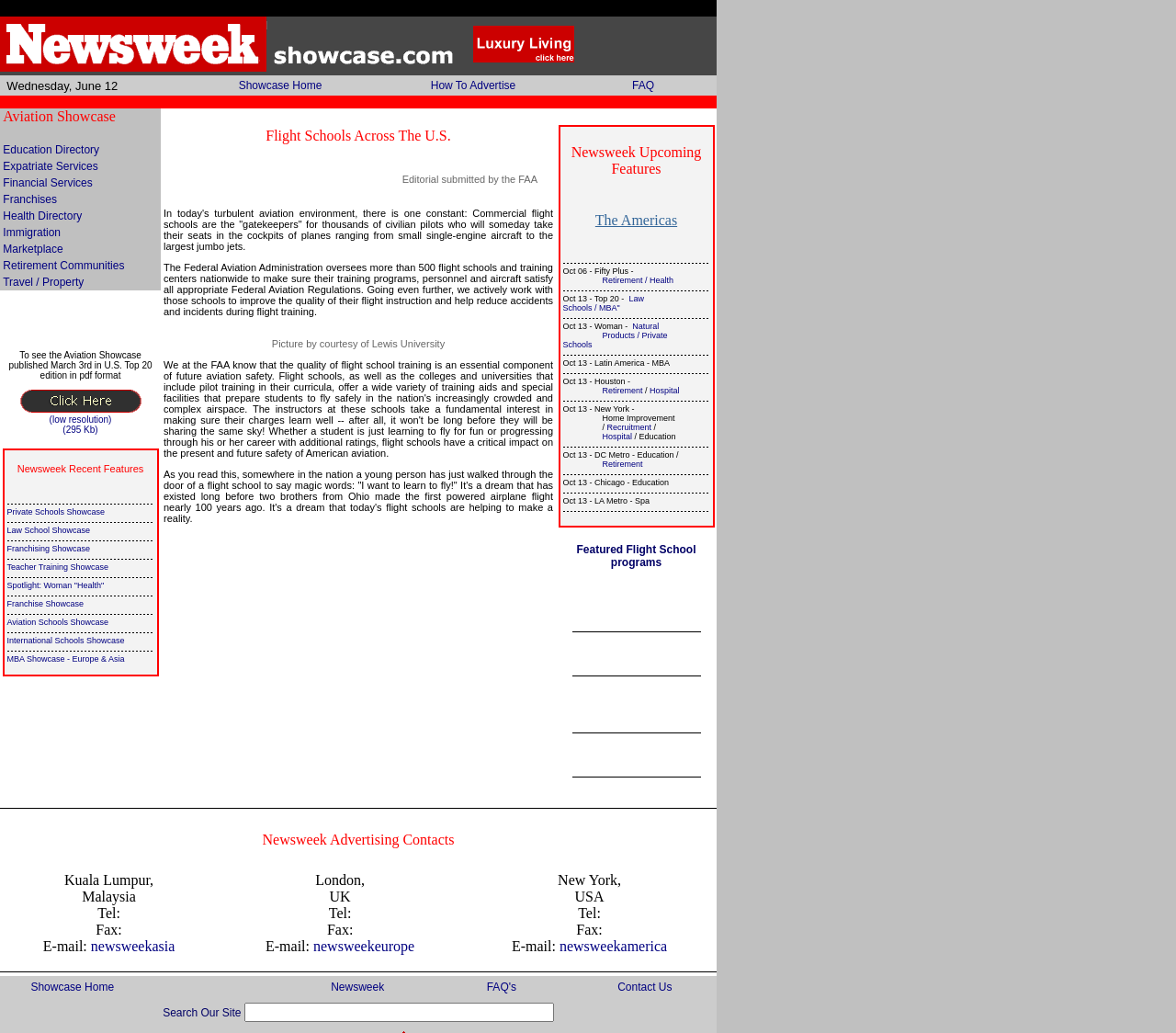Please identify the bounding box coordinates of the clickable element to fulfill the following instruction: "Explore Newsweek Recent Features". The coordinates should be four float numbers between 0 and 1, i.e., [left, top, right, bottom].

[0.004, 0.436, 0.133, 0.472]